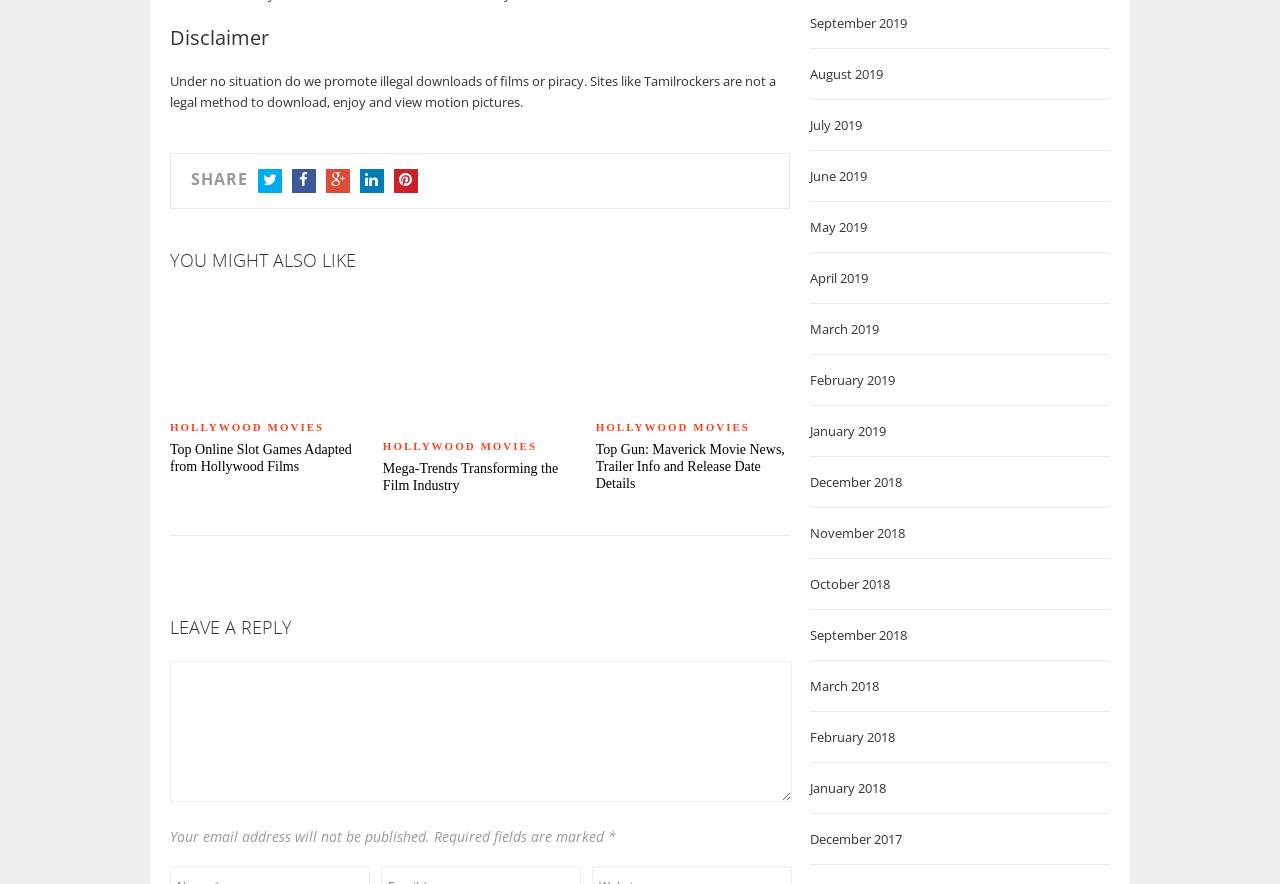Identify the bounding box coordinates of the clickable region necessary to fulfill the following instruction: "Click on the 'SHARE' button". The bounding box coordinates should be four float numbers between 0 and 1, i.e., [left, top, right, bottom].

[0.149, 0.189, 0.194, 0.214]